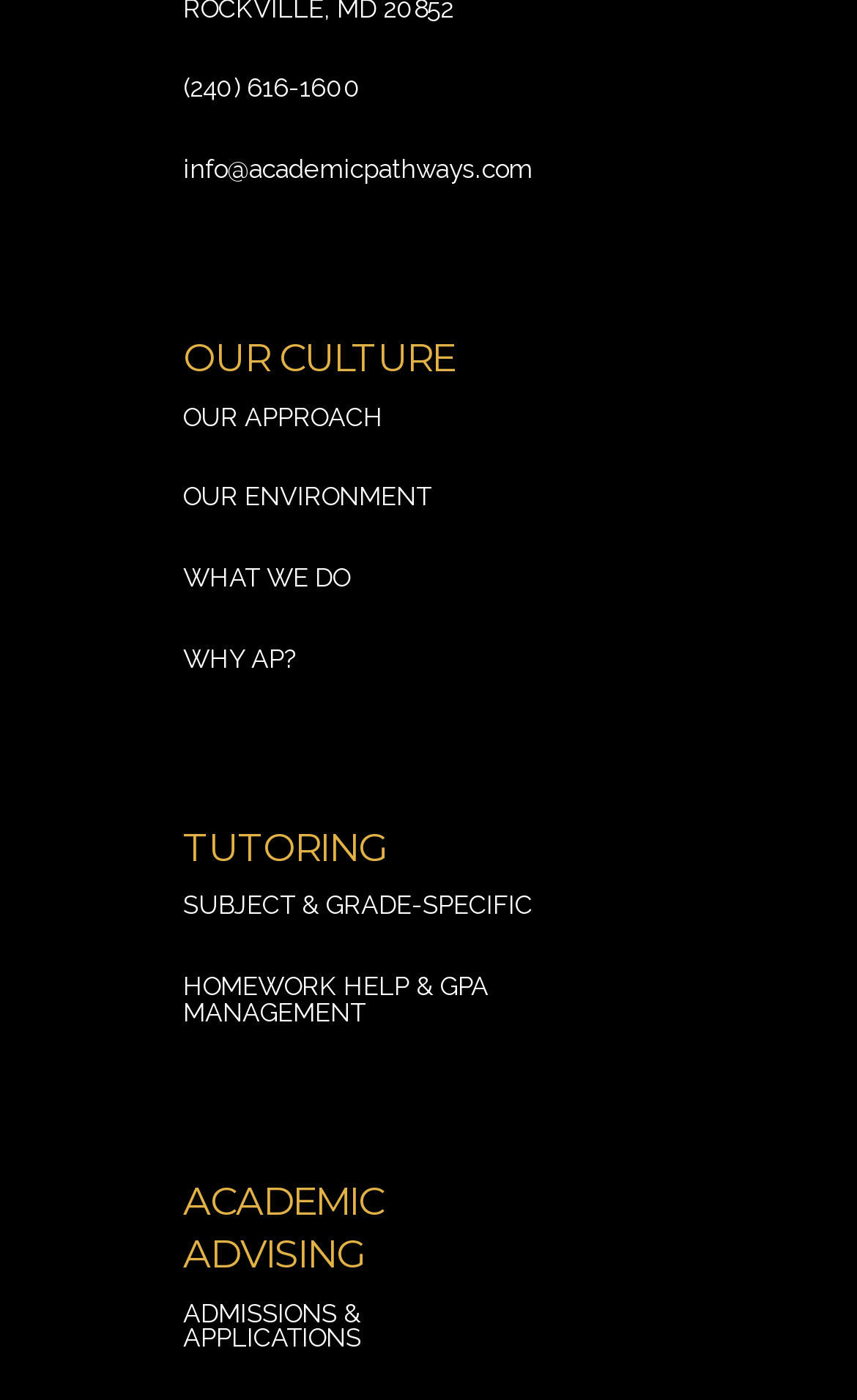Could you find the bounding box coordinates of the clickable area to complete this instruction: "Become a free member now"?

None